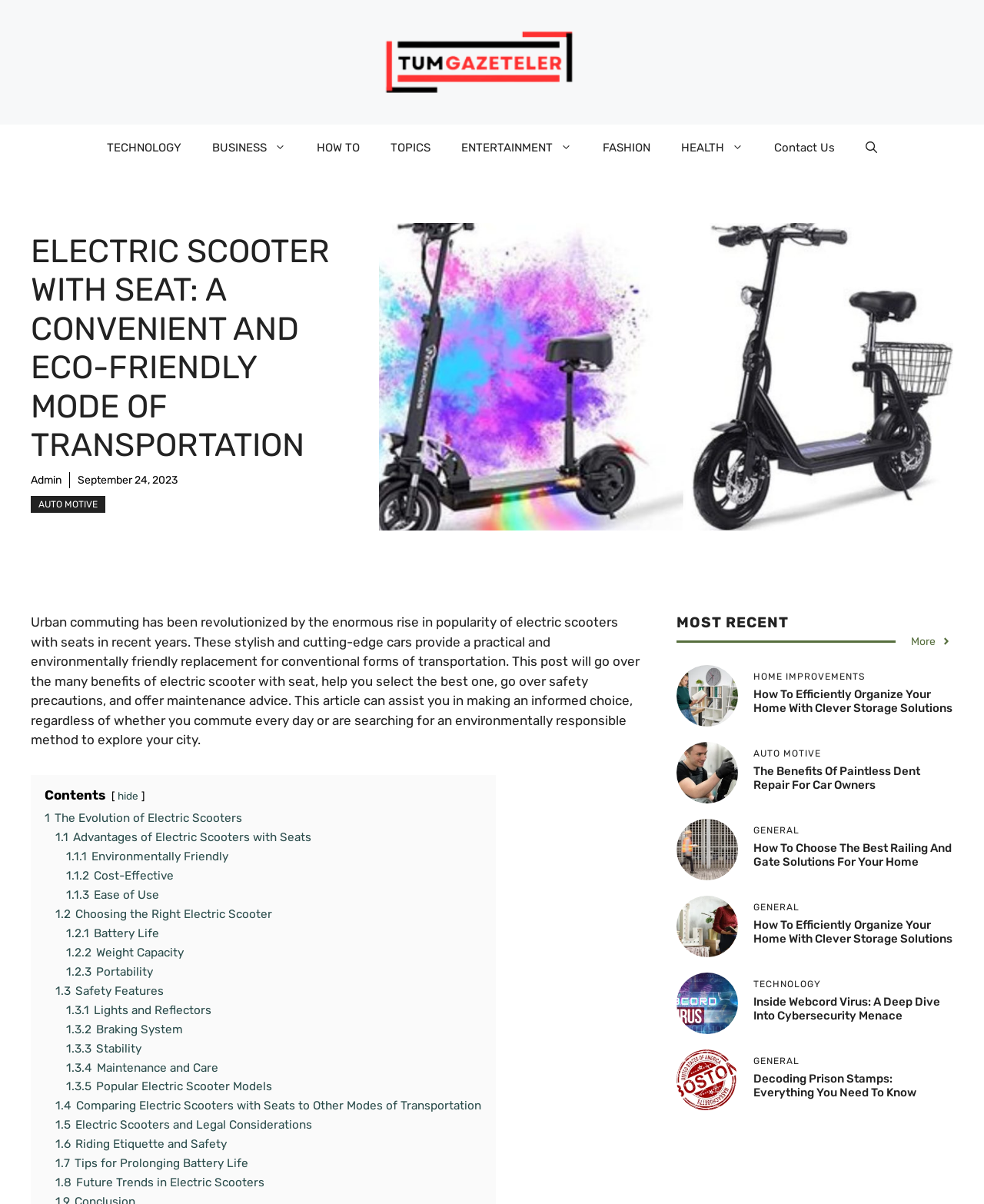Present a detailed account of what is displayed on the webpage.

This webpage is about electric scooters with seats, focusing on their environmental friendliness and convenience. At the top, there is a banner with the site's name, "Tumgazeteler", accompanied by an image of the same name. Below the banner, there is a navigation menu with links to various categories, including "TECHNOLOGY", "BUSINESS", "HOW TO", "TOPICS", "ENTERTAINMENT", "FASHION", "HEALTH", and "Contact Us". 

The main content of the webpage is divided into two sections. The first section is an article about electric scooters with seats, which discusses their benefits, safety features, and maintenance tips. The article is divided into several subheadings, including "The Evolution of Electric Scooters", "Advantages of Electric Scooters with Seats", "Choosing the Right Electric Scooter", "Safety Features", and "Comparing Electric Scooters with Seats to Other Modes of Transportation". 

The second section is a list of recent articles, each with a heading, a brief description, and an image. The articles cover various topics, including home improvements, automotive, and technology. There are six articles in total, each with a heading and an image. The articles are arranged in a grid layout, with three articles per row. 

At the bottom of the webpage, there is a section with the heading "MOST RECENT", which contains a link to more articles.